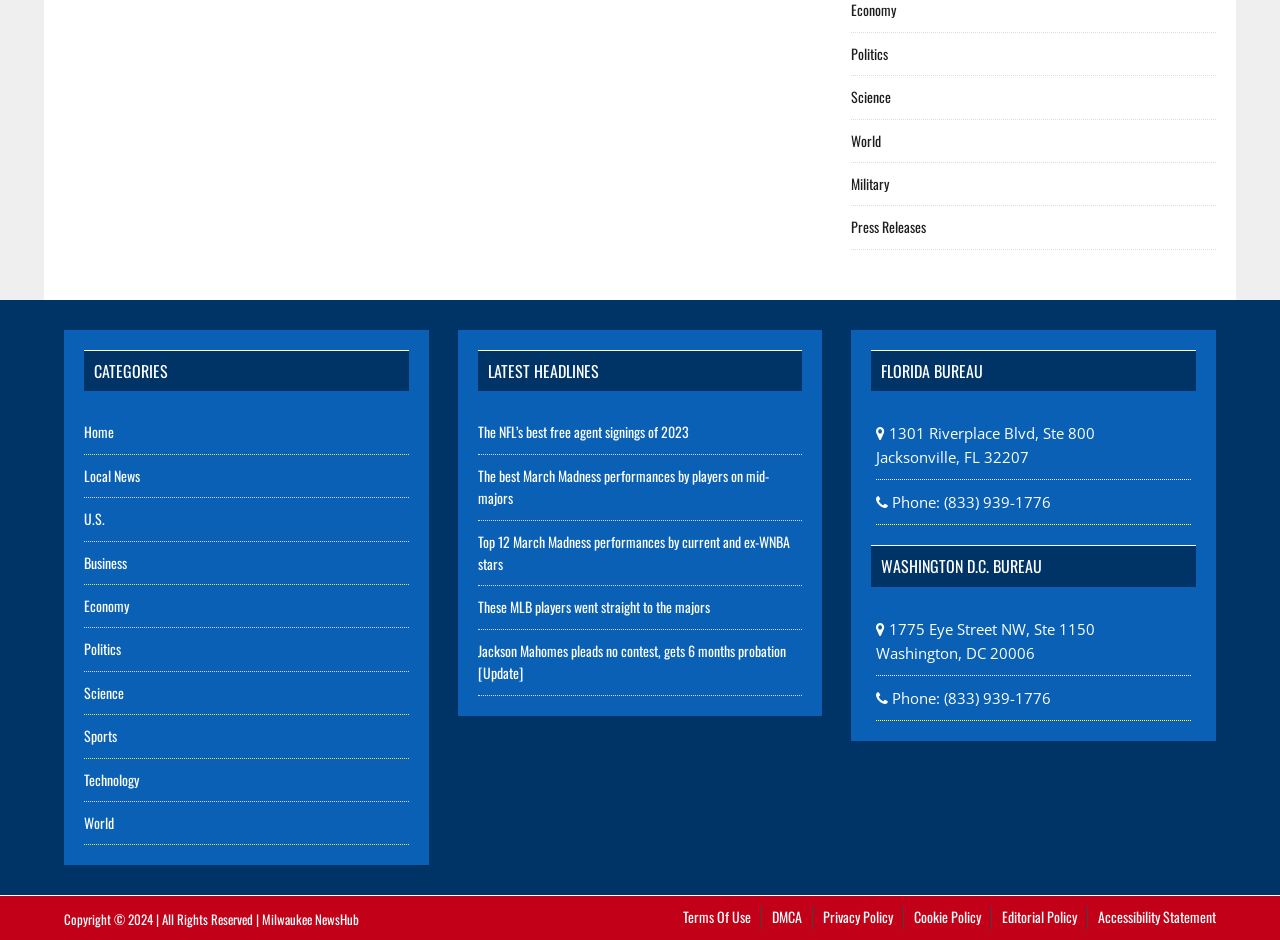Locate the bounding box coordinates of the element that should be clicked to execute the following instruction: "View the 'Terms Of Use'".

[0.534, 0.964, 0.587, 0.988]